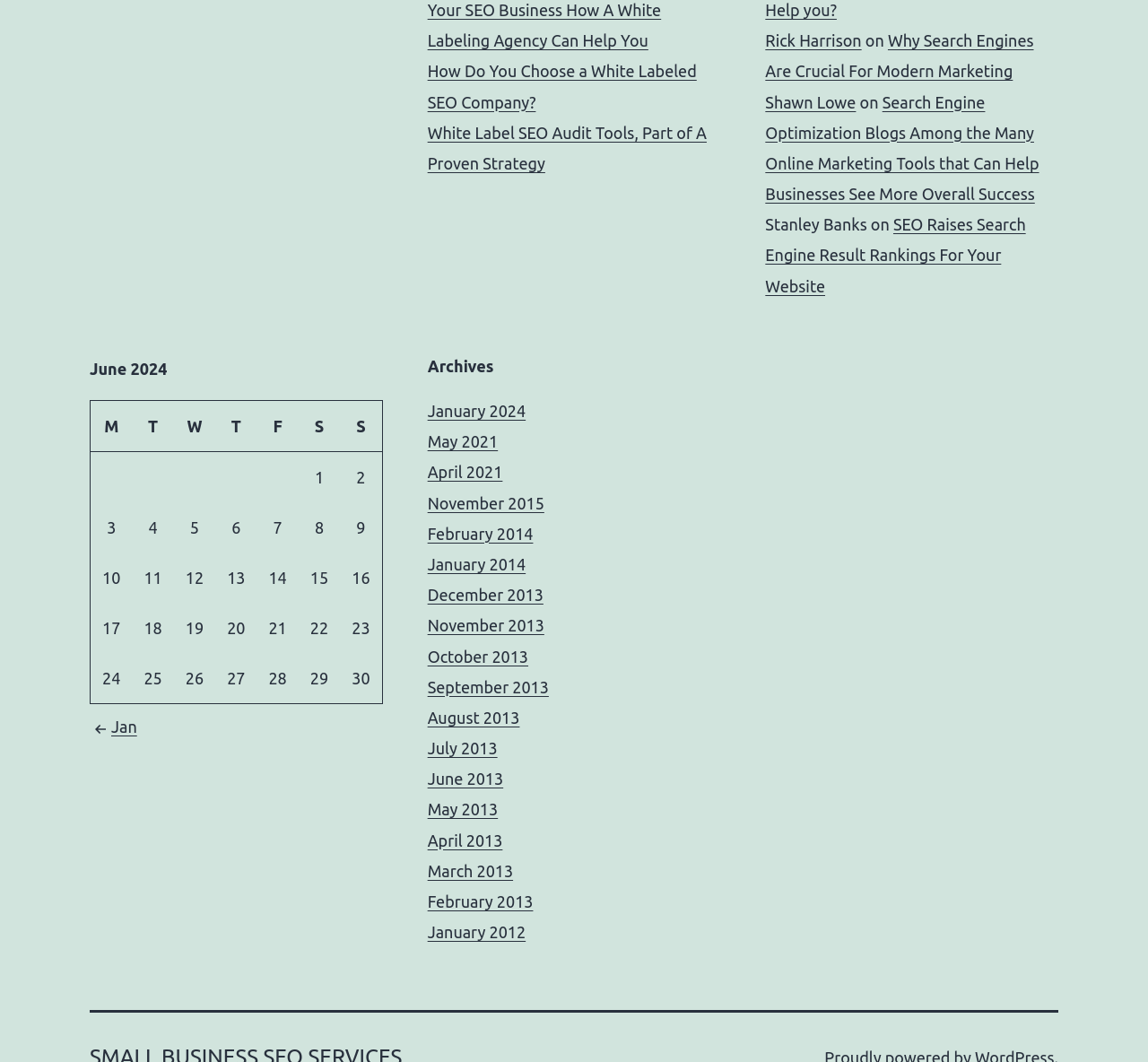How many columns are there in the calendar table?
Provide an in-depth answer to the question, covering all aspects.

I counted the number of columns in the calendar table by looking at the column headers with the text 'M', 'T', 'W', 'T', 'F', 'S', and 'S', which indicates that there are 7 columns in the table.